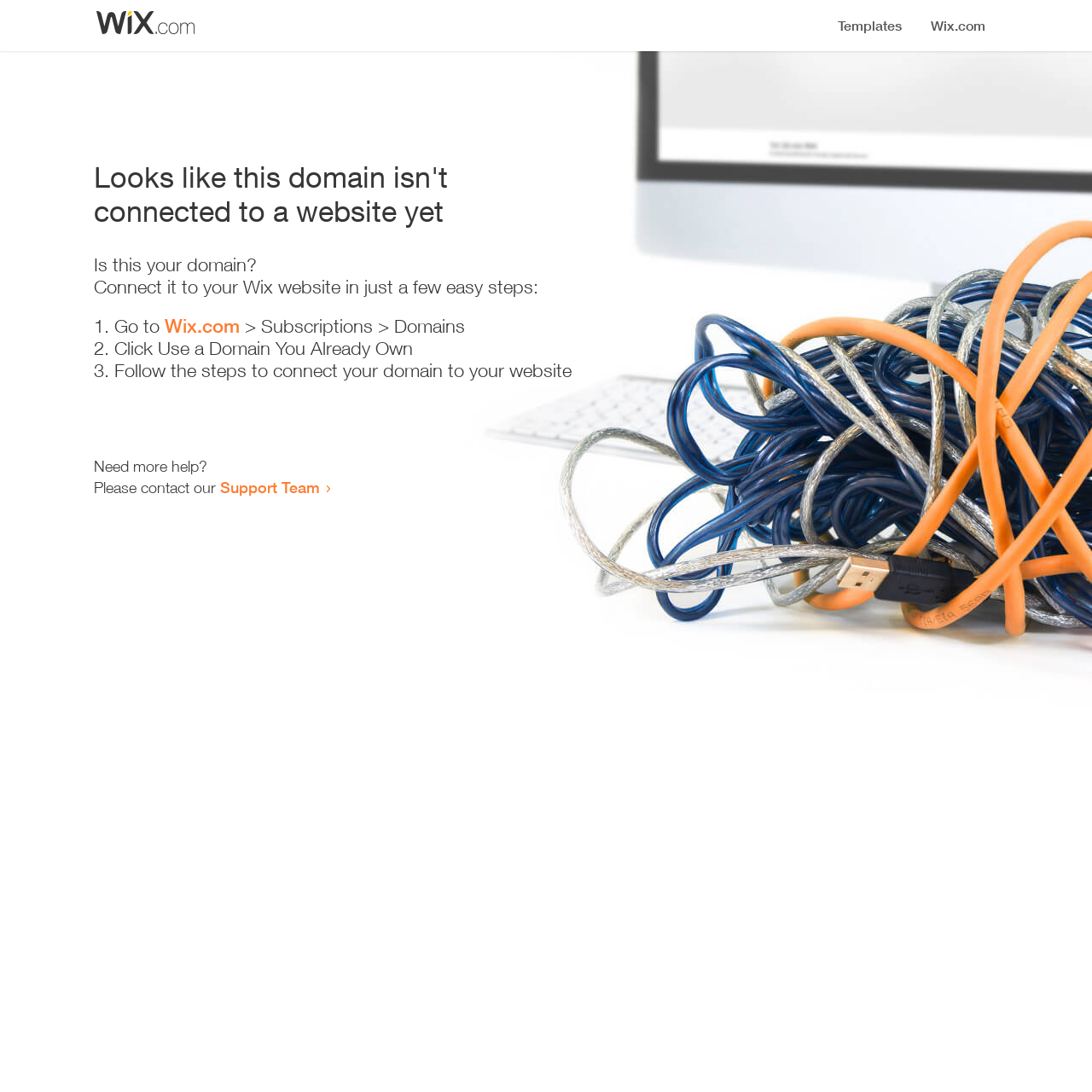How many steps are required to connect the domain?
Please answer the question as detailed as possible based on the image.

The webpage provides a list of steps to connect the domain, which includes 3 list markers, indicating that 3 steps are required to connect the domain.